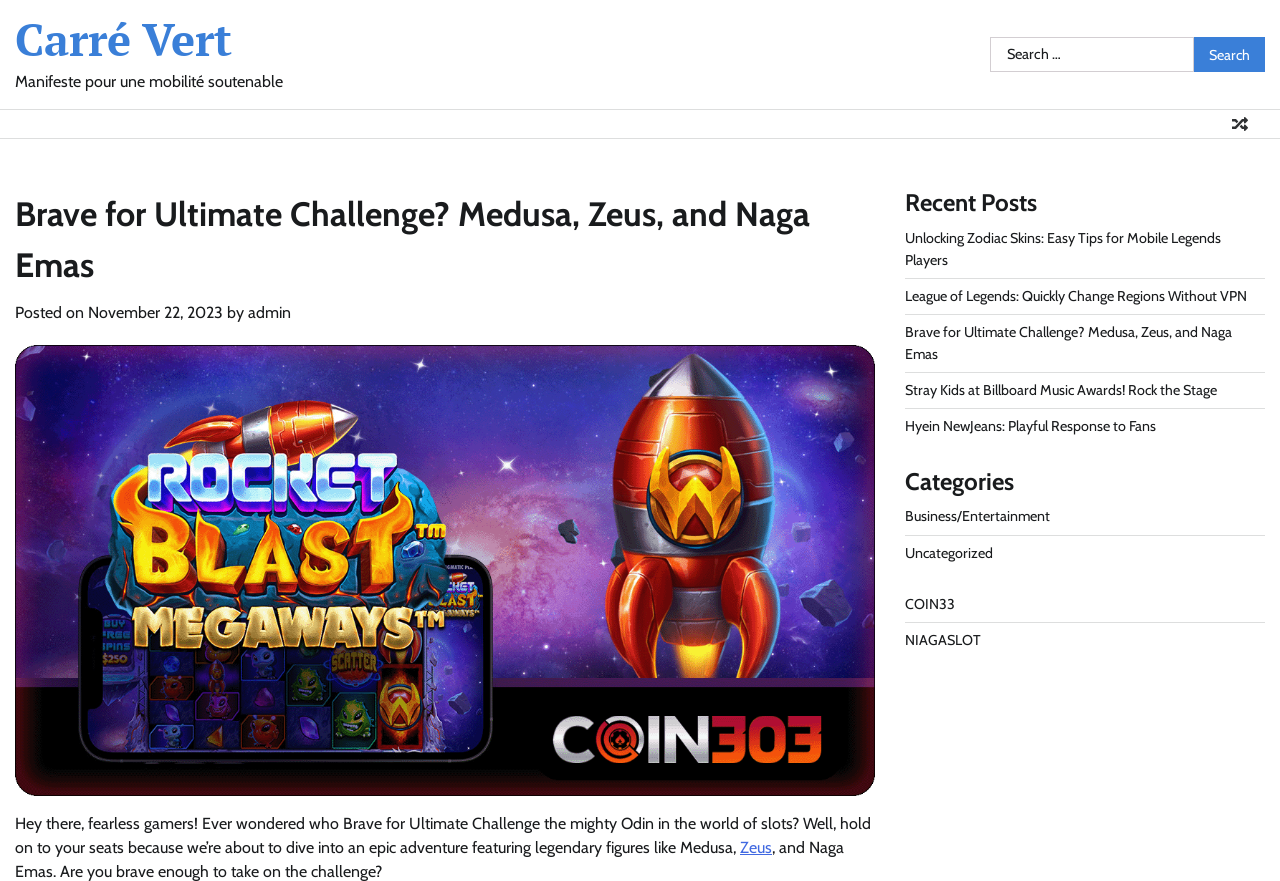What is the name of the website?
Answer the question with as much detail as possible.

The name of the website can be found in the top-left corner of the webpage, where it says 'Brave for Ultimate Challenge? Medusa, Zeus, and Naga Emas - Carré Vert'. The link 'Carré Vert' is located at [0.012, 0.01, 0.181, 0.078] and is the title of the webpage.